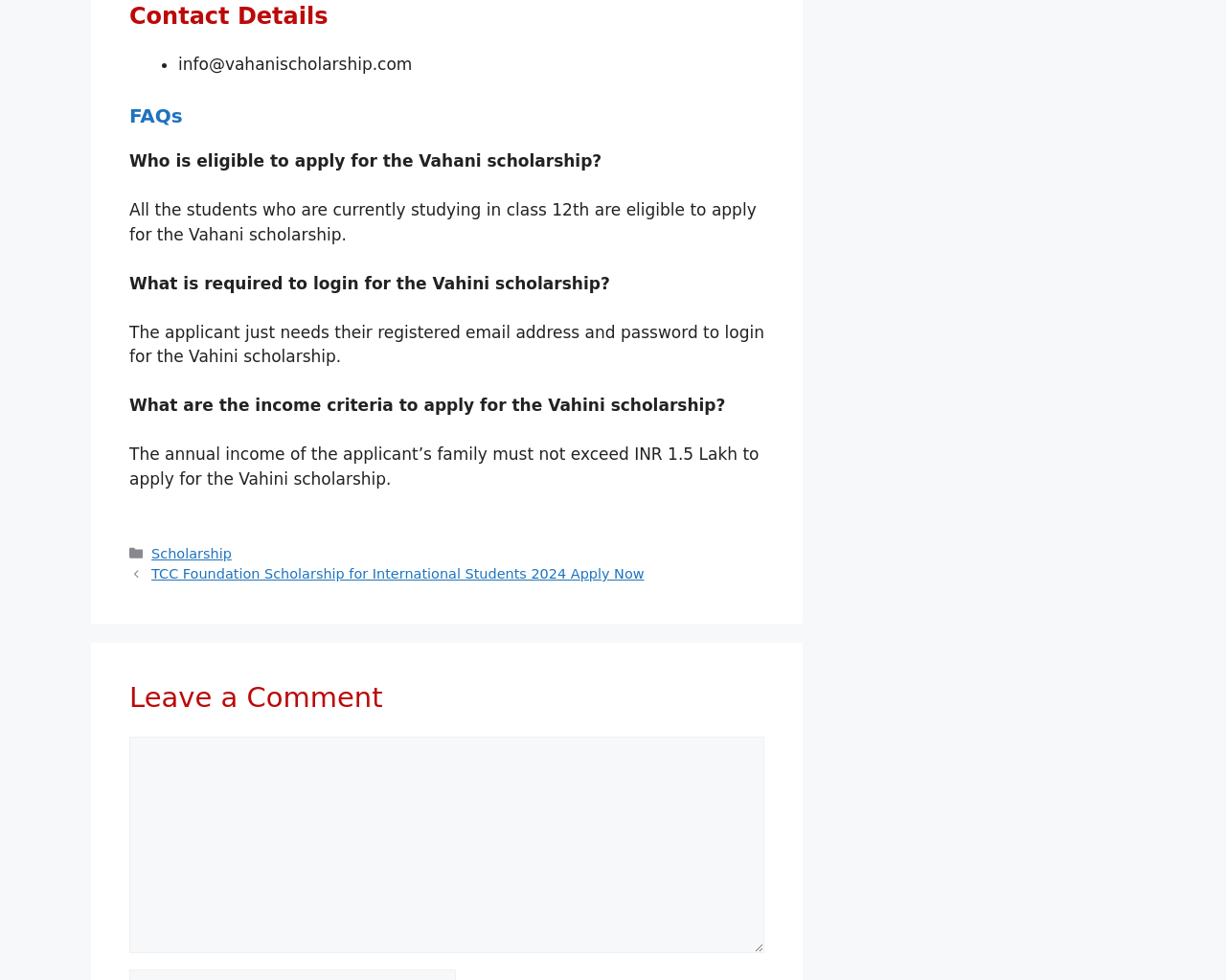What is the purpose of the textbox at the bottom of the webpage?
Respond to the question with a single word or phrase according to the image.

Leave a comment